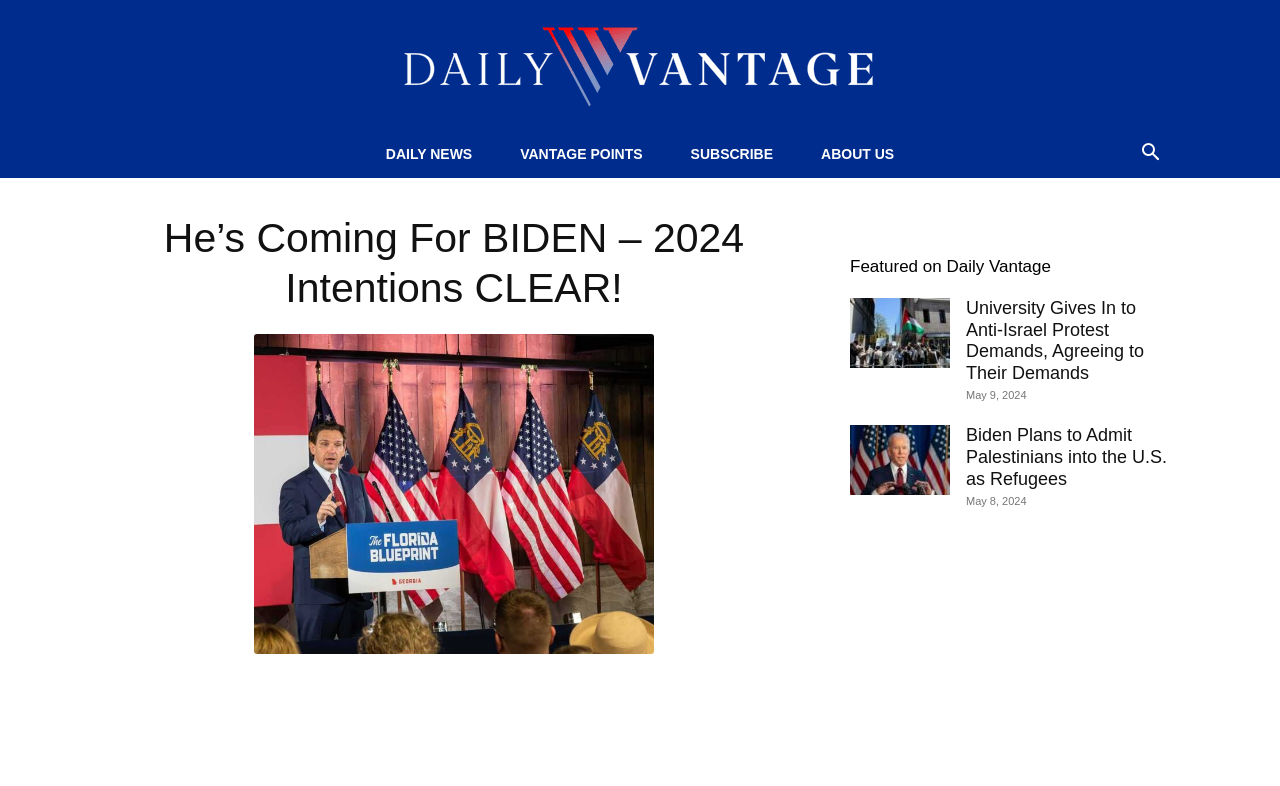Give a concise answer using one word or a phrase to the following question:
How many articles are listed on the webpage?

3